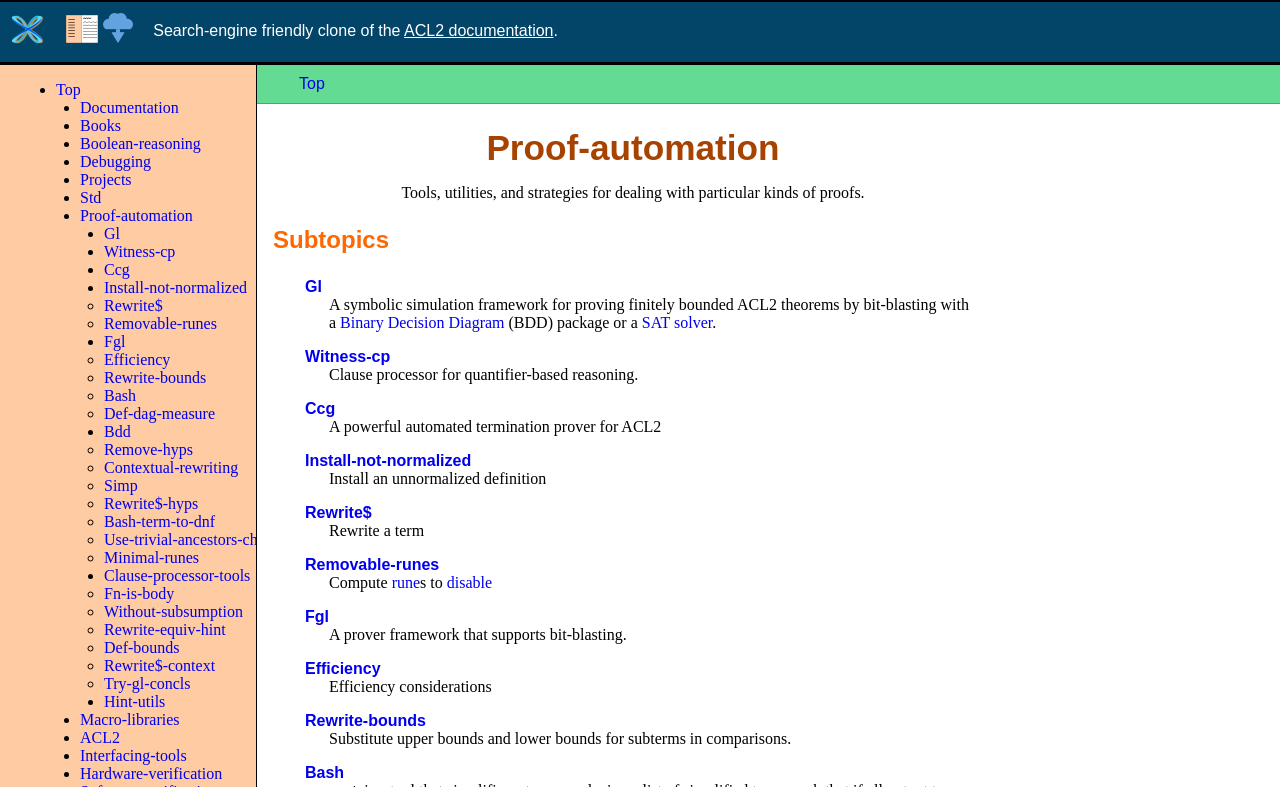What is the focus of the 'Boolean-reasoning' link?
Please give a well-detailed answer to the question.

The 'Boolean-reasoning' link is one of the resources listed on the webpage, and it appears to focus on the topic of boolean reasoning in the context of ACL2. It likely provides information or resources related to using boolean reasoning in ACL2.